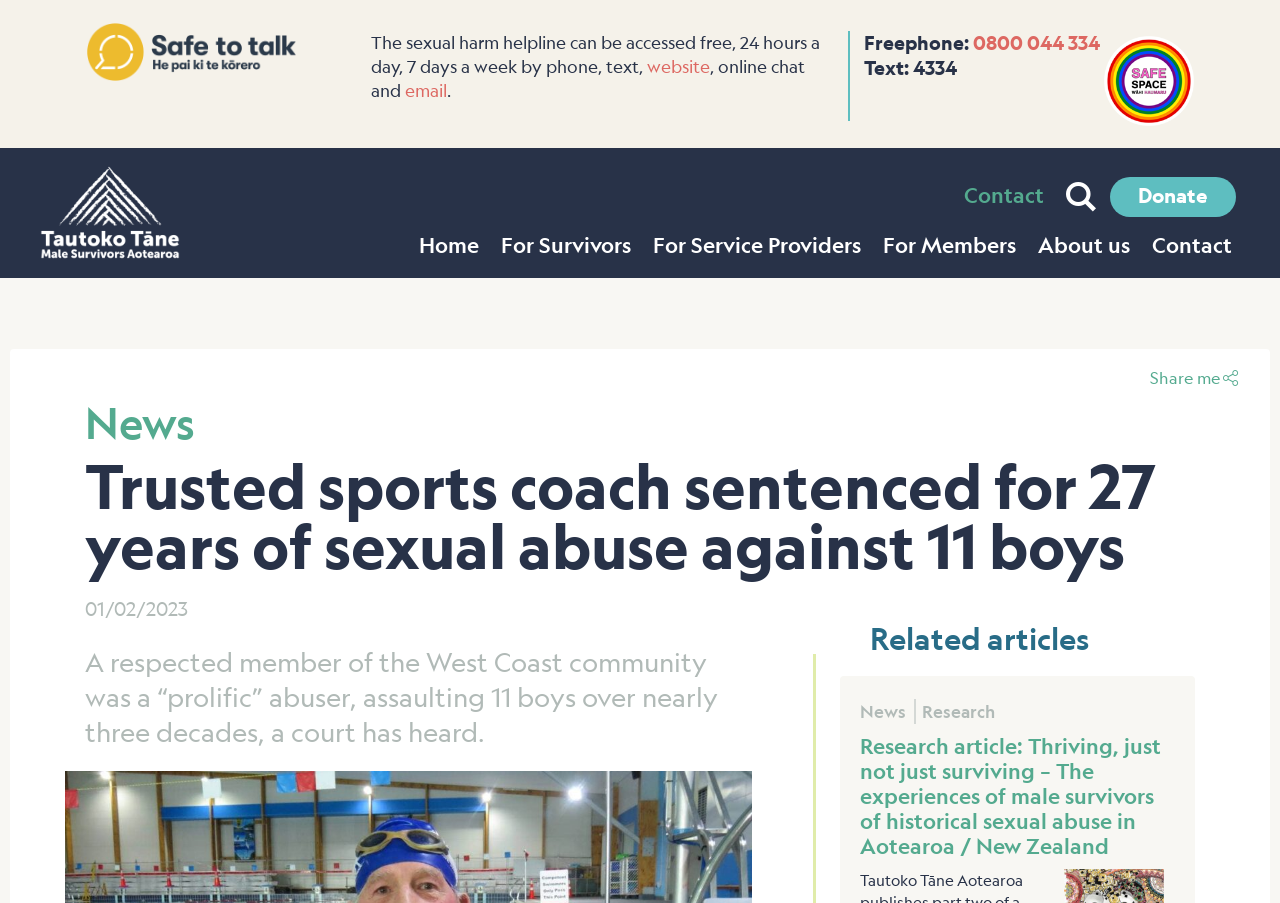Respond with a single word or phrase:
How can one contact the sexual harm helpline?

By phone, text, online chat, or email